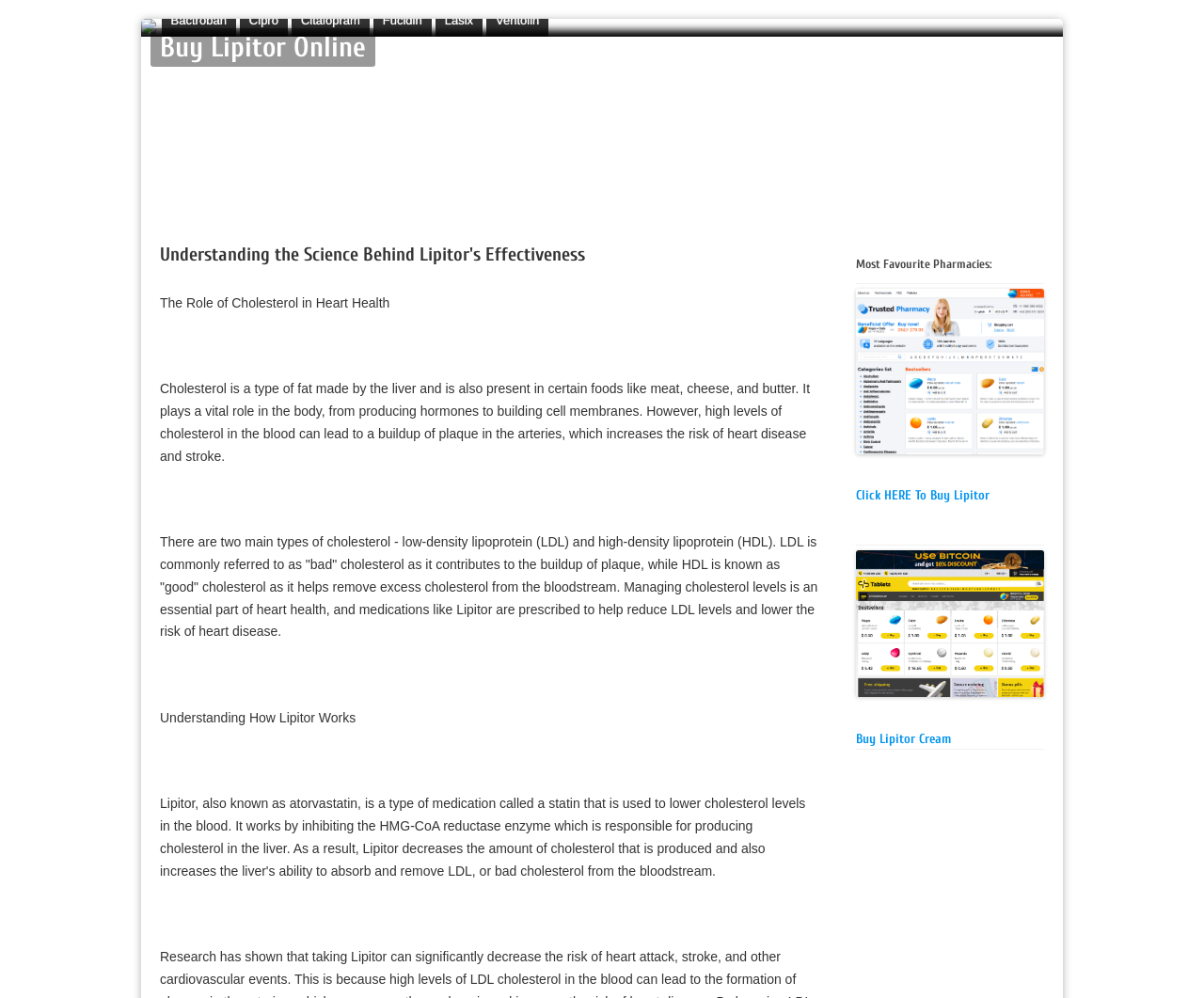What is the role of cholesterol in the body?
Answer the question with a single word or phrase, referring to the image.

Producing hormones and building cell membranes